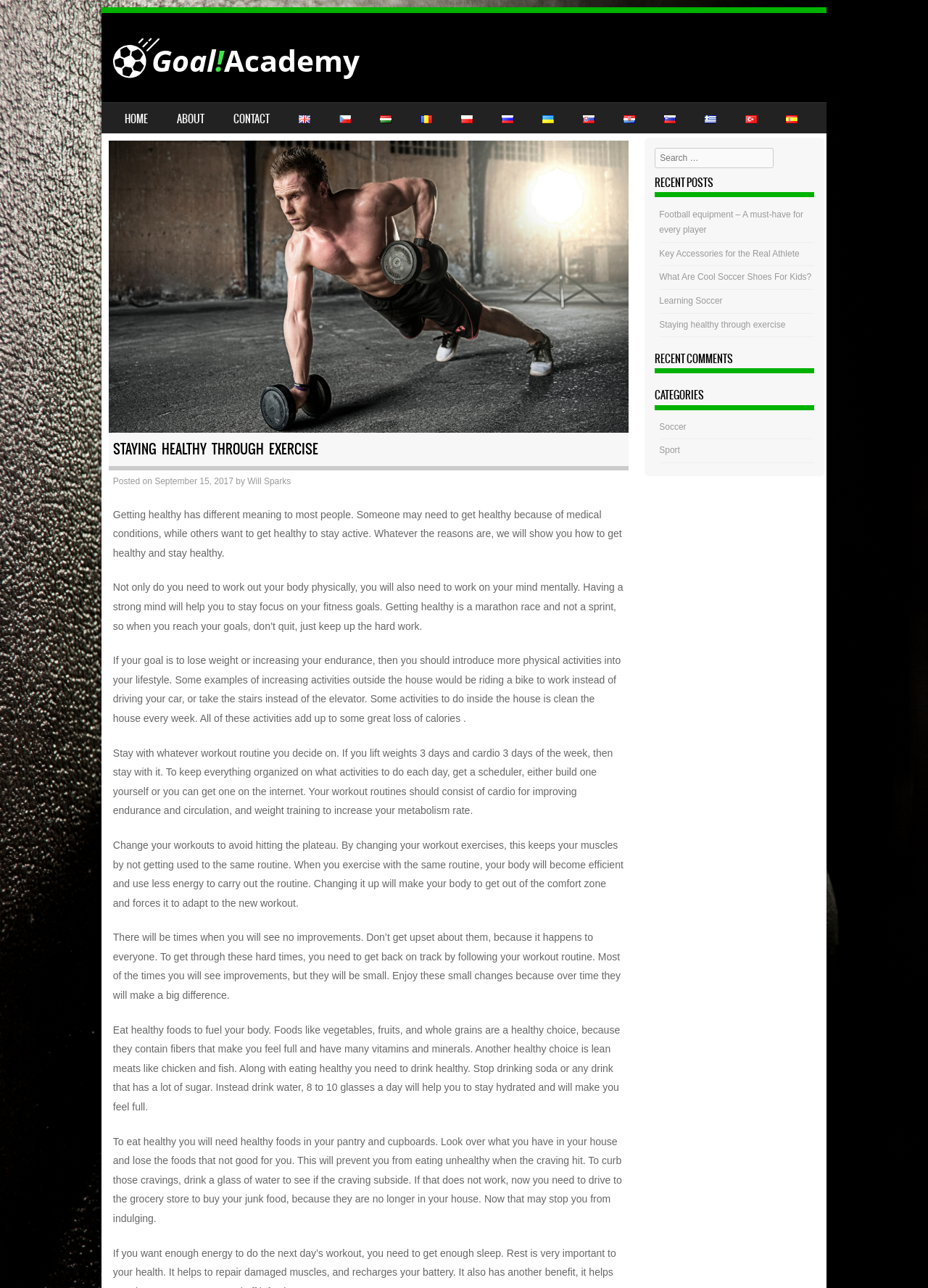How many language options are available?
Provide an in-depth and detailed explanation in response to the question.

The language options are listed horizontally below the 'MENU' heading. There are 12 options, including English, Čeština, Magyar, Română, Polski, Русский, Українська, Slovenčina, Hrvatski, Slovenščina, Ελληνικά, and Türkçe.